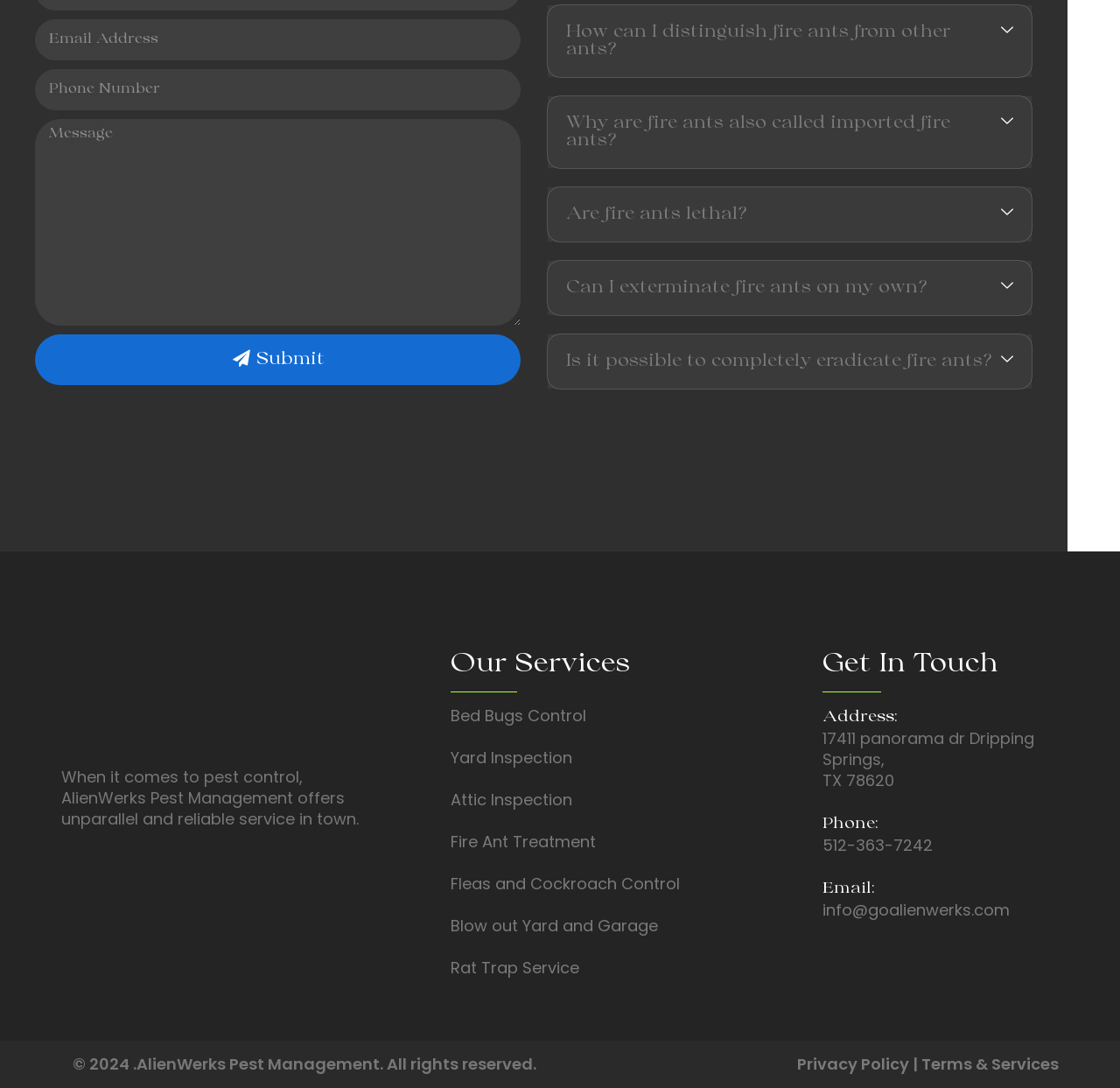Bounding box coordinates should be provided in the format (top-left x, top-left y, bottom-right x, bottom-right y) with all values between 0 and 1. Identify the bounding box for this UI element: Attic Inspection

[0.402, 0.725, 0.511, 0.745]